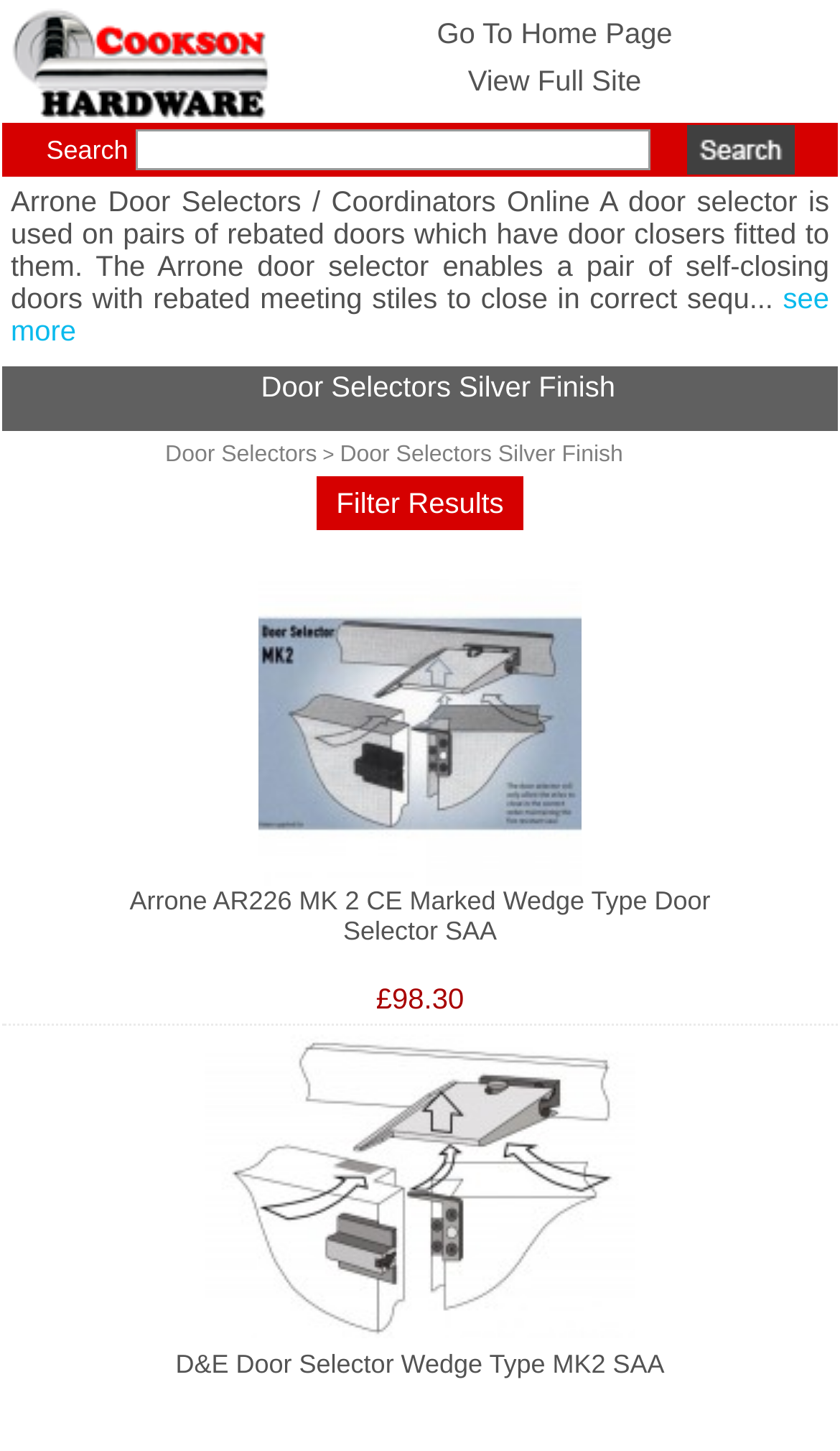Find the bounding box coordinates of the element you need to click on to perform this action: 'View product details'. The coordinates should be represented by four float values between 0 and 1, in the format [left, top, right, bottom].

[0.308, 0.592, 0.692, 0.615]